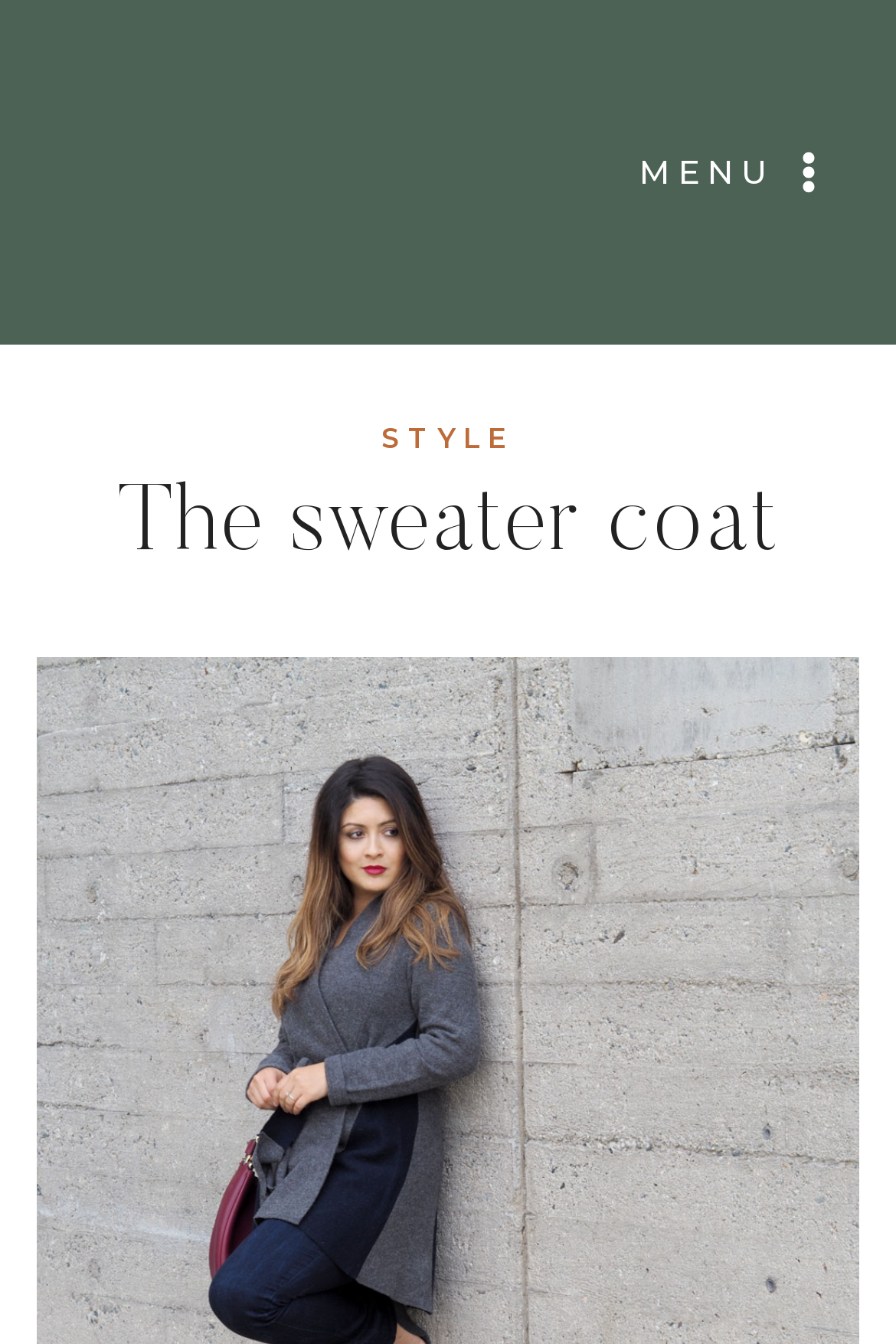Determine the bounding box coordinates in the format (top-left x, top-left y, bottom-right x, bottom-right y). Ensure all values are floating point numbers between 0 and 1. Identify the bounding box of the UI element described by: Menu Toggle Menu

[0.692, 0.099, 0.949, 0.157]